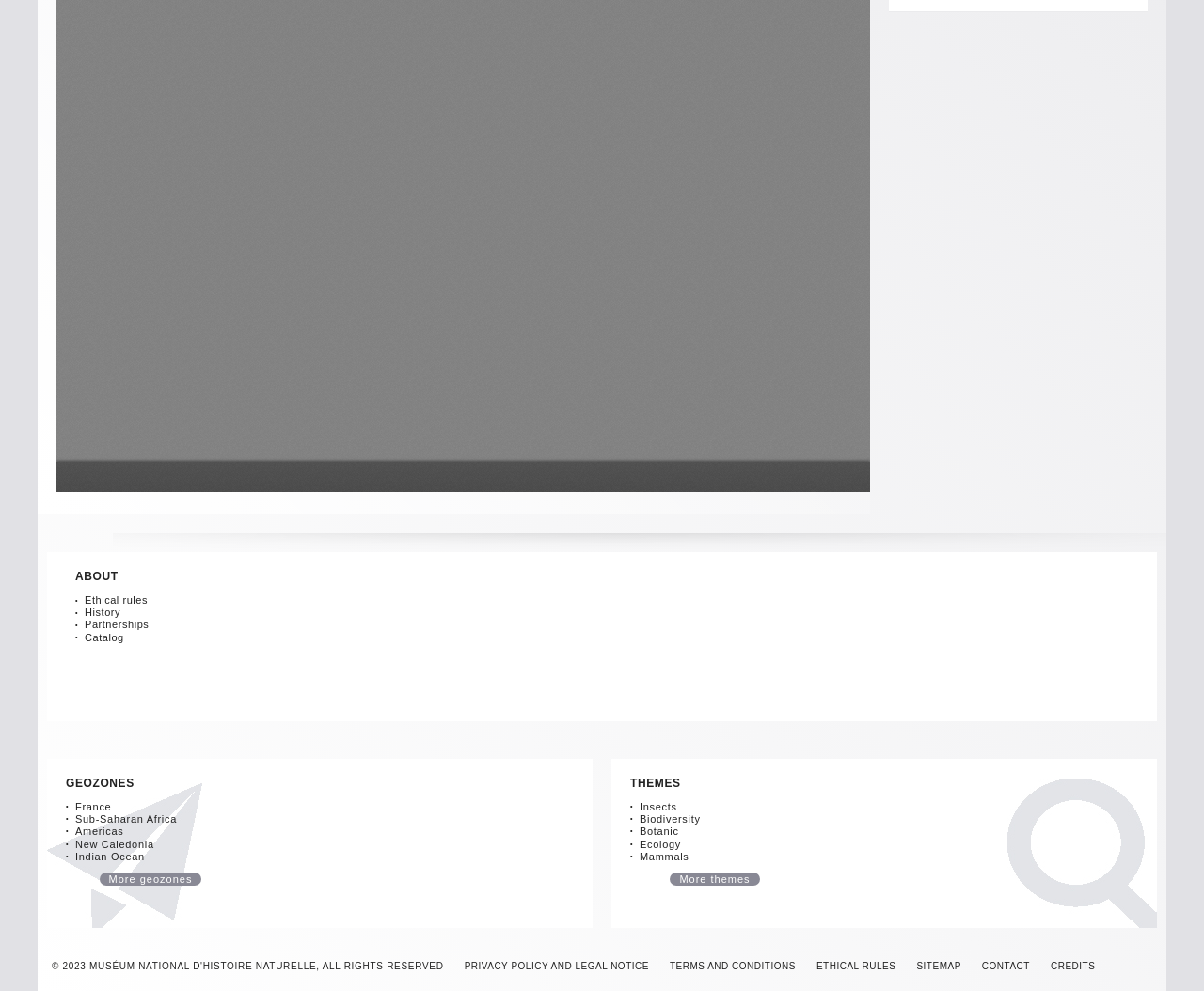Could you indicate the bounding box coordinates of the region to click in order to complete this instruction: "Learn about Insects theme".

[0.531, 0.808, 0.562, 0.82]